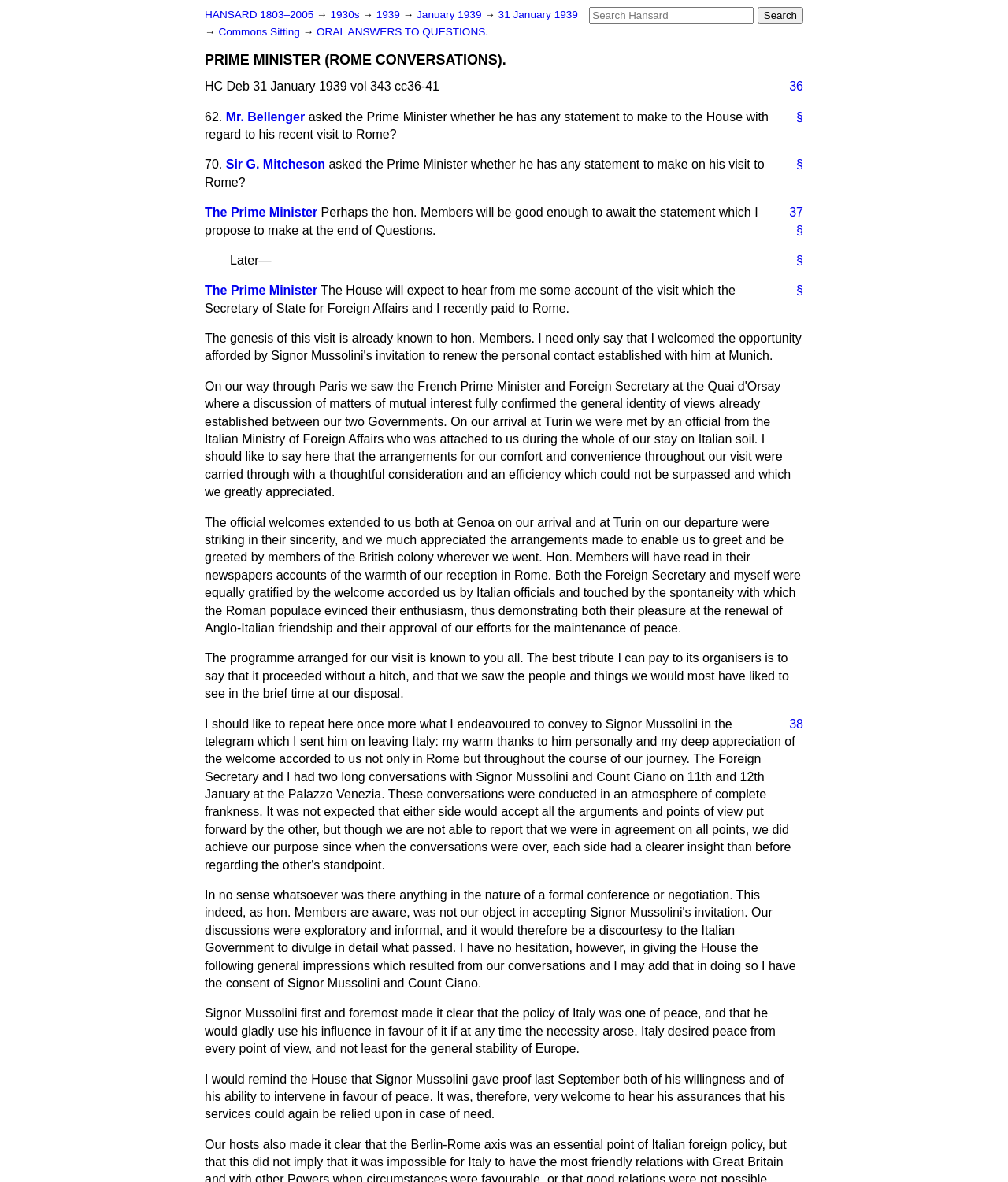Provide your answer in one word or a succinct phrase for the question: 
What was the reception like in Rome according to the Prime Minister?

Warm